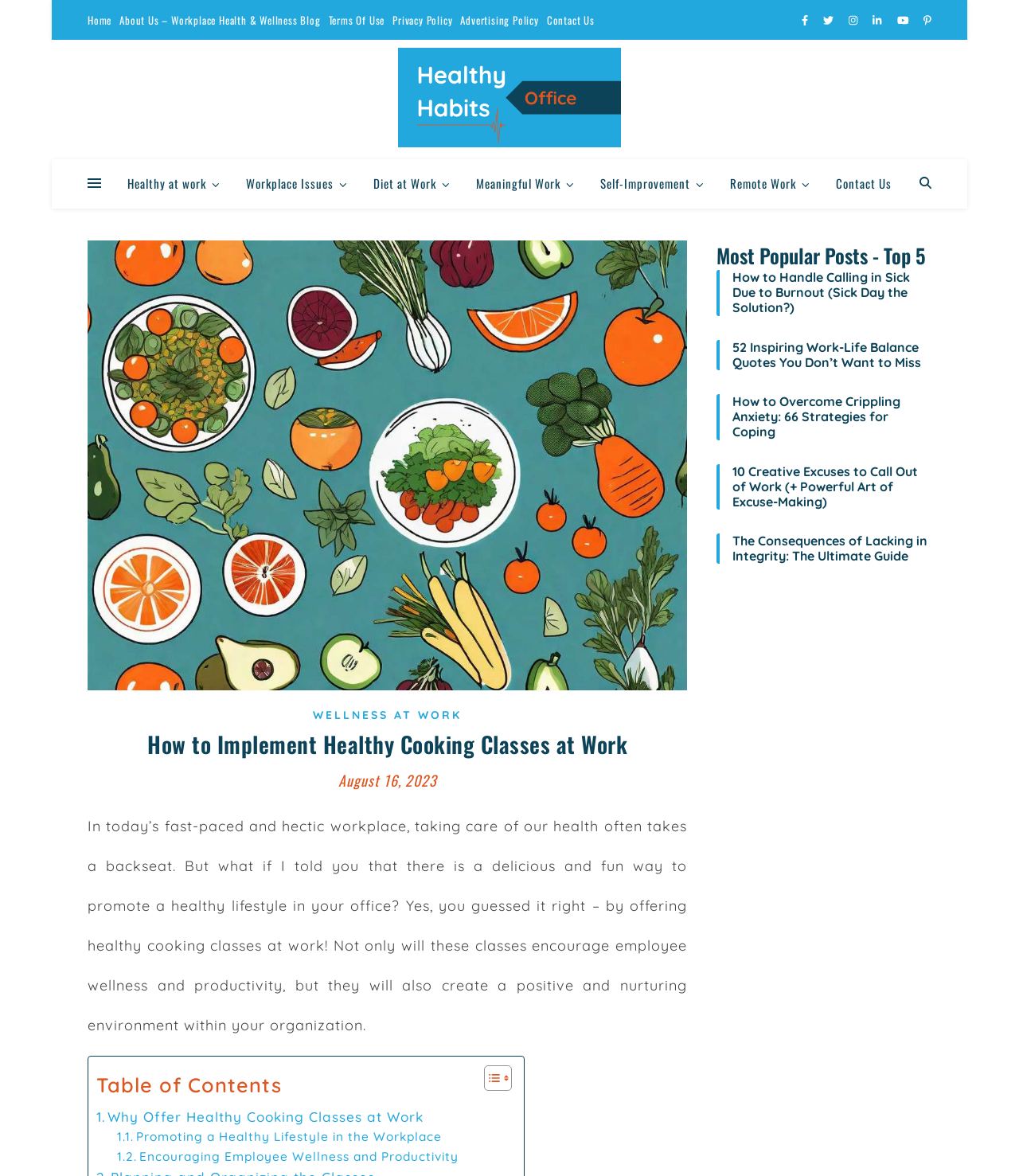Using the provided element description, identify the bounding box coordinates as (top-left x, top-left y, bottom-right x, bottom-right y). Ensure all values are between 0 and 1. Description: Workplace Issues

[0.229, 0.135, 0.354, 0.177]